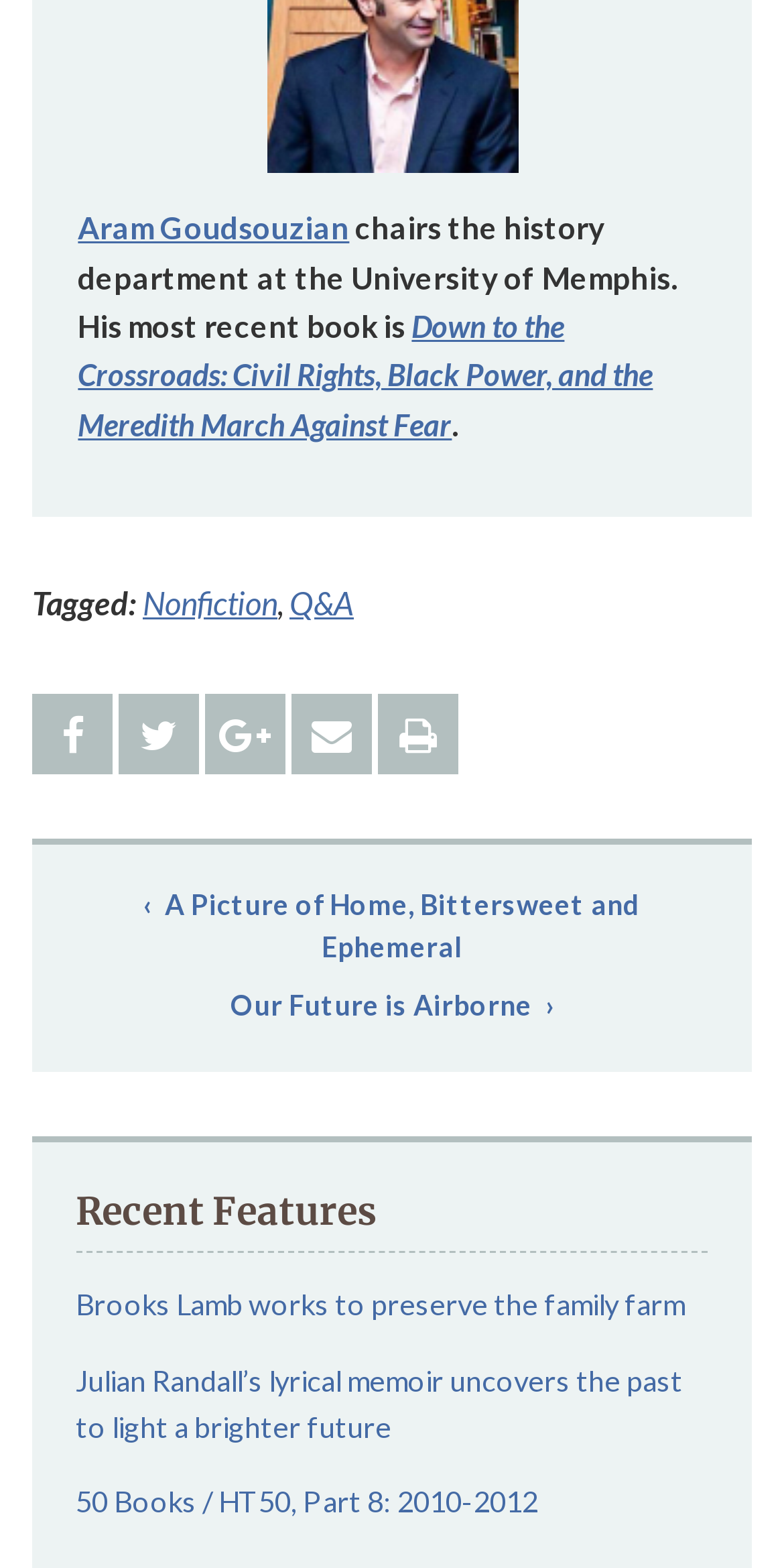How many recent features are listed?
Answer the question with detailed information derived from the image.

There are three recent features listed, 'Brooks Lamb works to preserve the family farm', 'Julian Randall’s lyrical memoir uncovers the past to light a brighter future', and '50 Books / HT50, Part 8: 2010-2012', which are located under the 'Recent Features' heading.